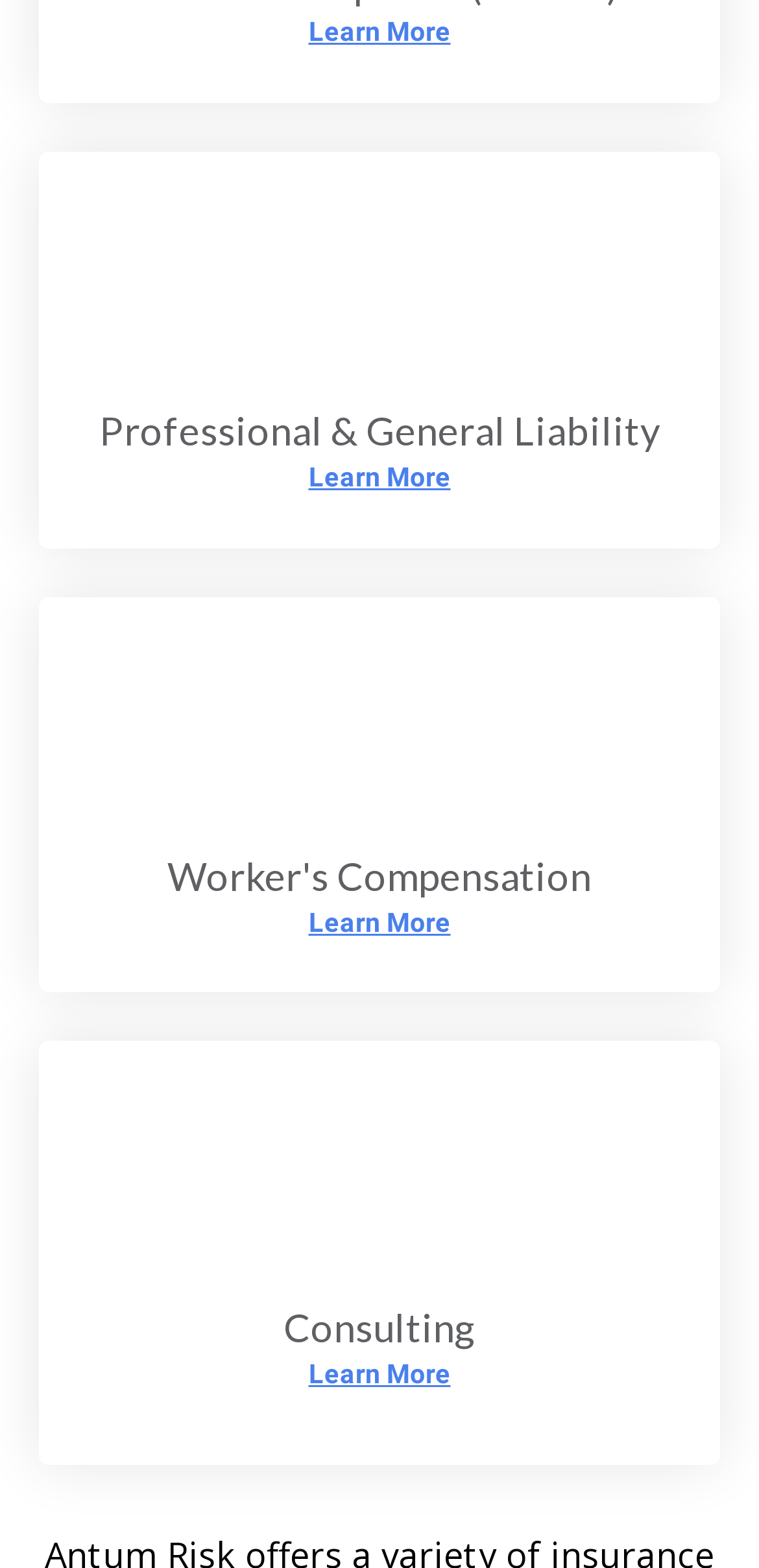Based on the element description "Professional & General Liability", predict the bounding box coordinates of the UI element.

[0.131, 0.259, 0.869, 0.289]